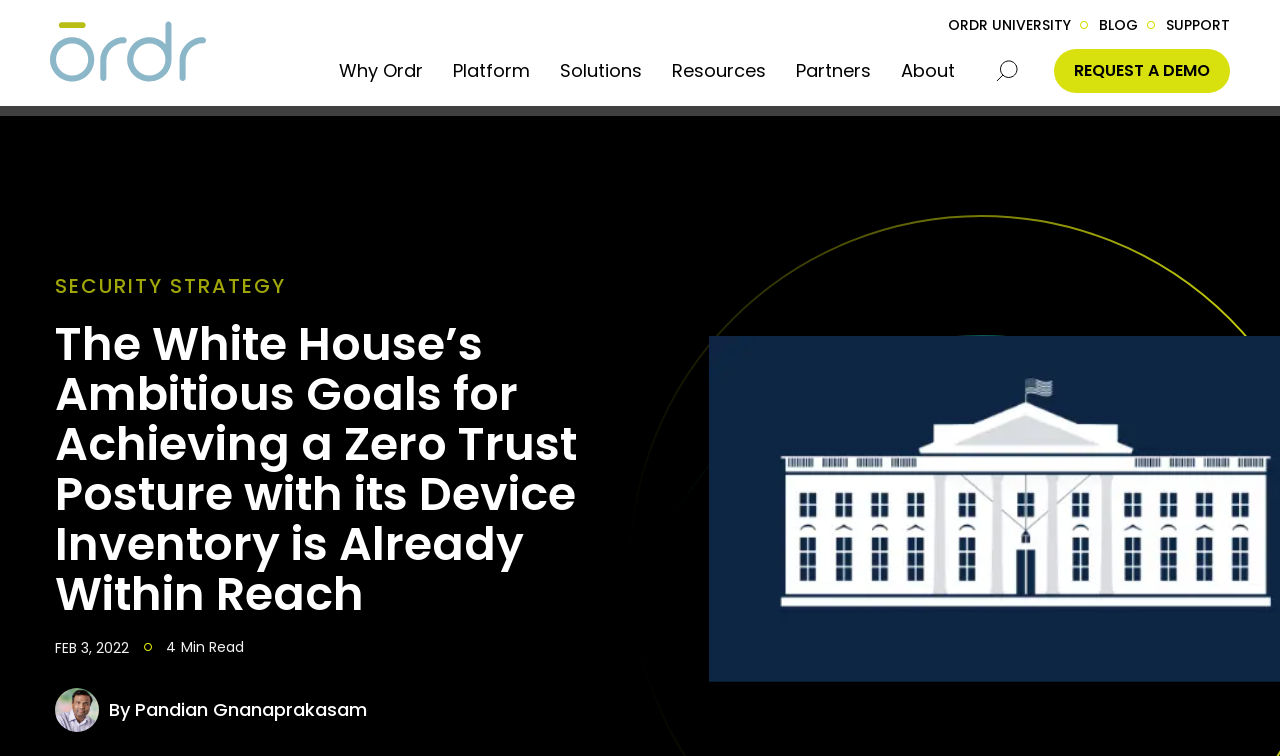Who is the author of the article?
Provide an in-depth answer to the question, covering all aspects.

The author's name can be found at the bottom of the article, where it says 'By Pandian Gnanaprakasam'.